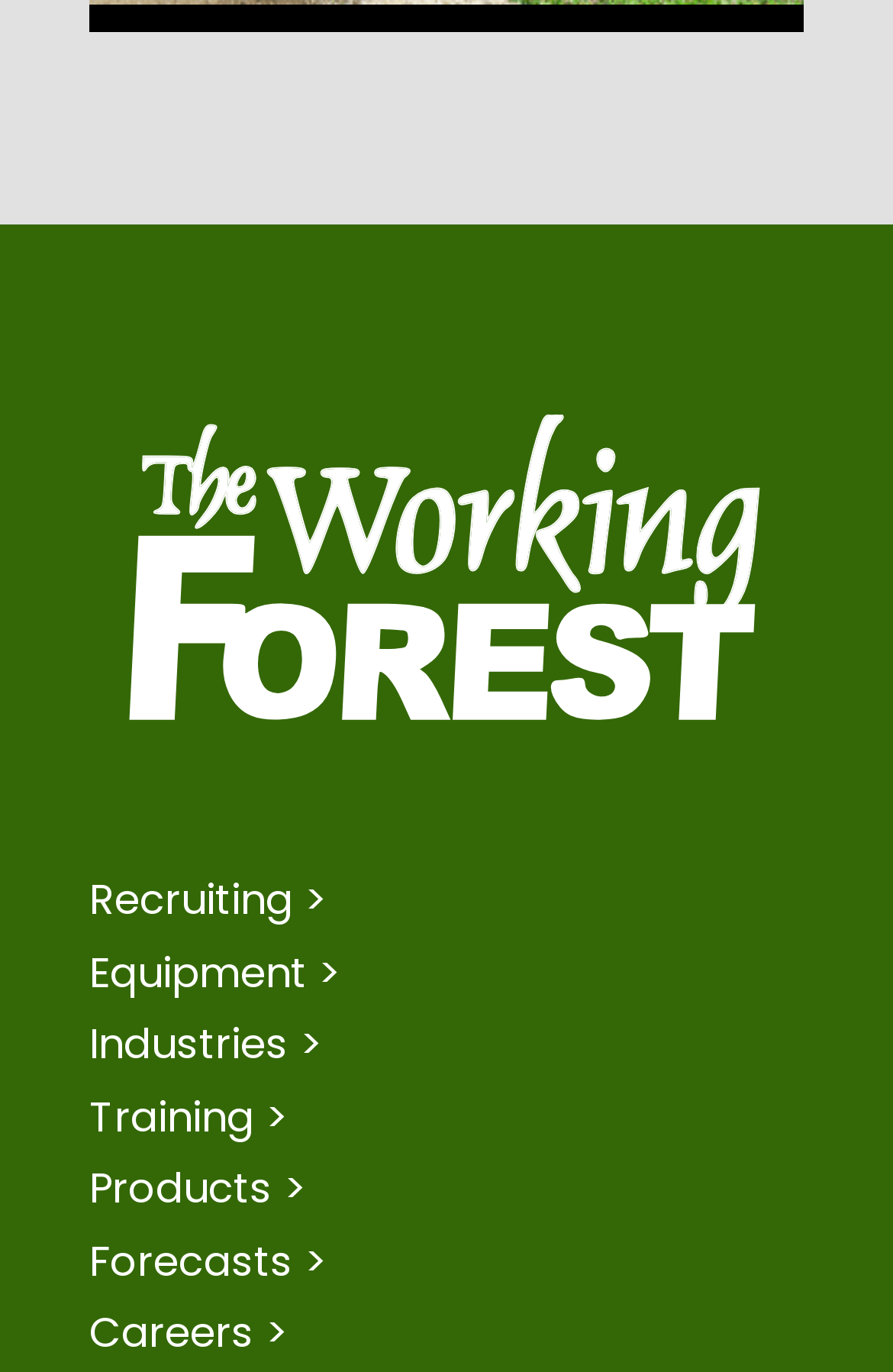What is the width of the main category links?
Please answer the question as detailed as possible.

I looked at the bounding box coordinates of the main category links and found that the difference between the right and left coordinates is around 0.27, which indicates the width of the links.